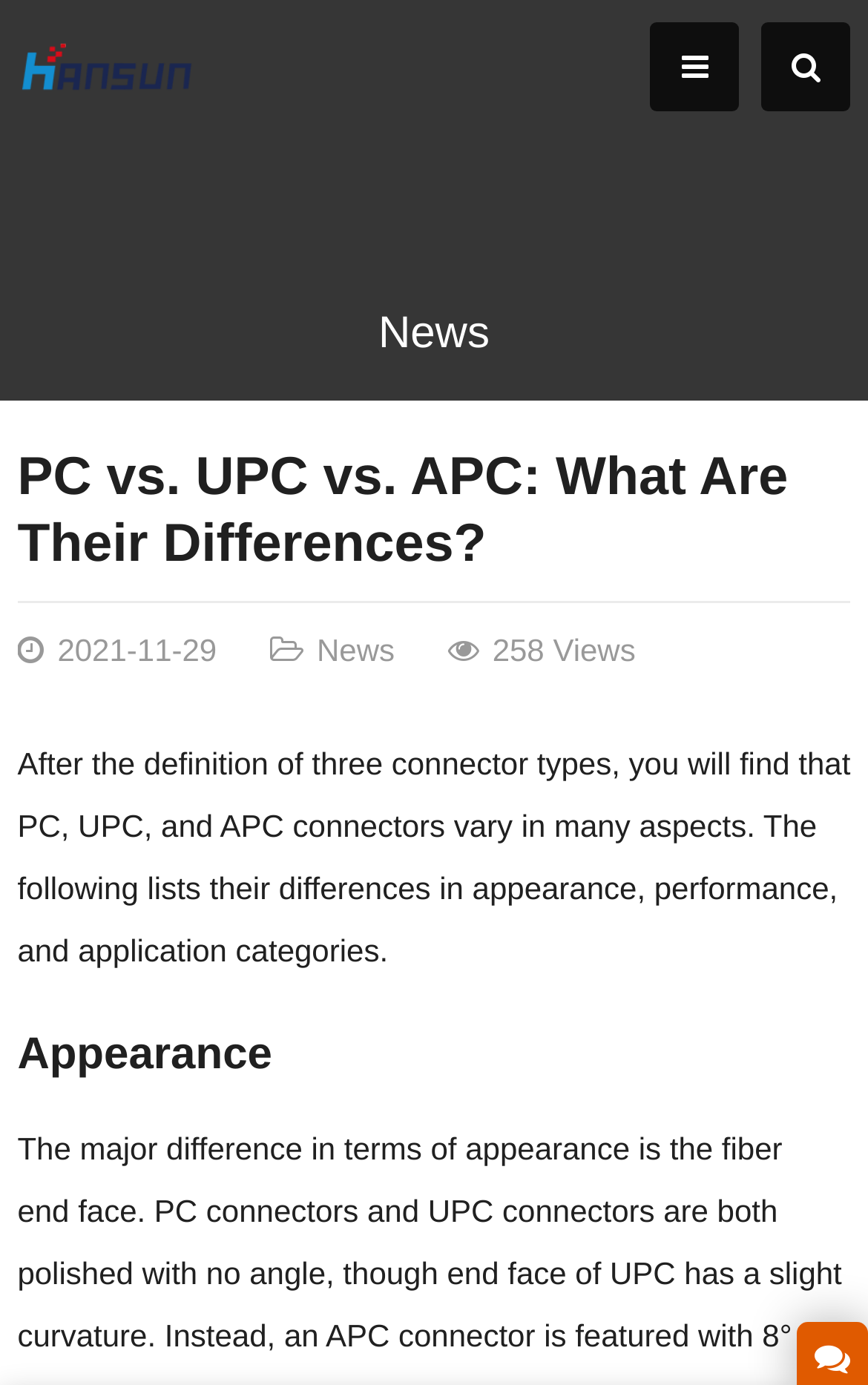Please determine the bounding box coordinates, formatted as (top-left x, top-left y, bottom-right x, bottom-right y), with all values as floating point numbers between 0 and 1. Identify the bounding box of the region described as: HANSUN

[0.02, 0.033, 0.225, 0.059]